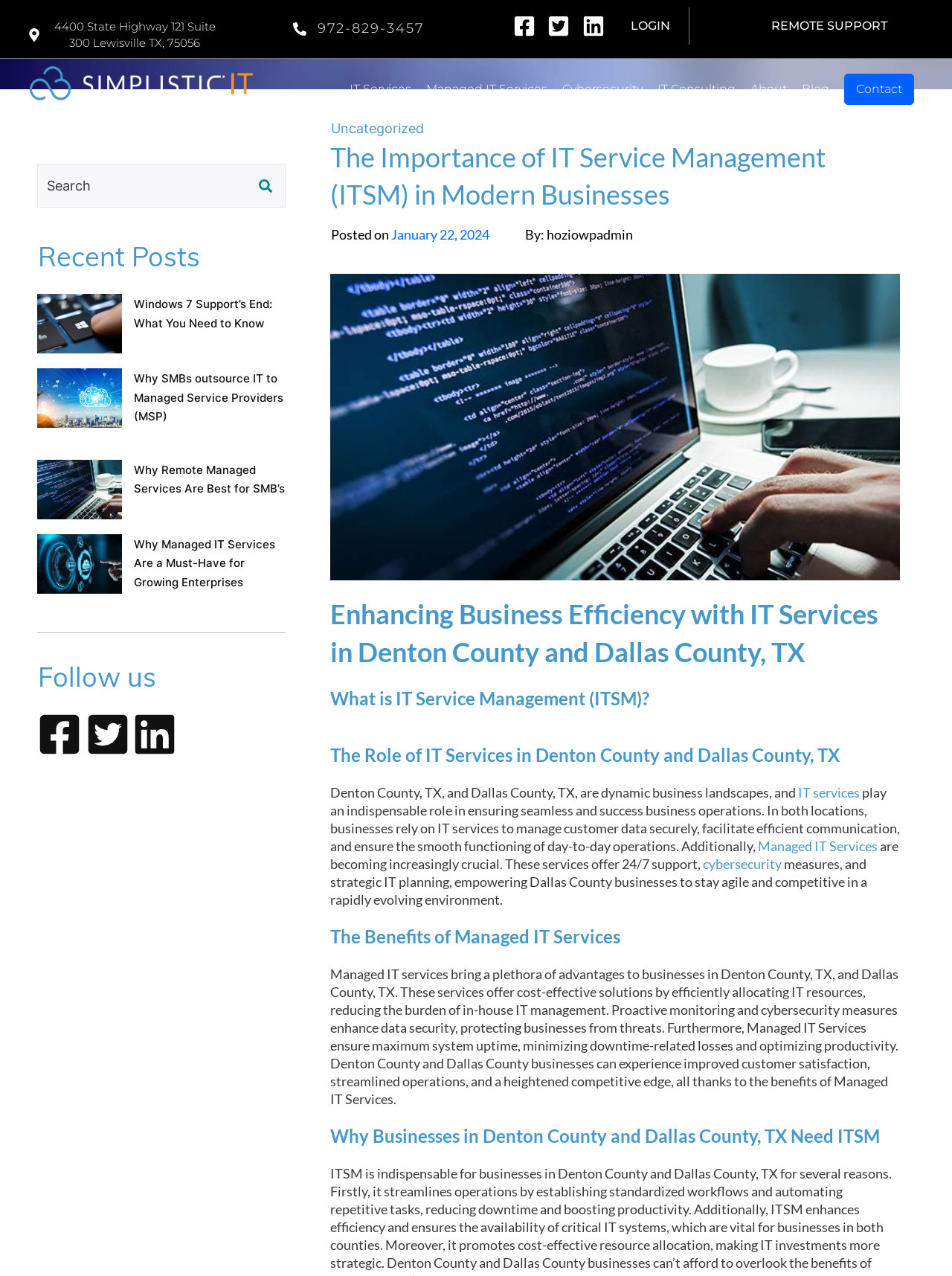What is the address of the company?
Based on the image, give a one-word or short phrase answer.

4400 State Highway 121 Suite 300 Lewisville TX, 75056